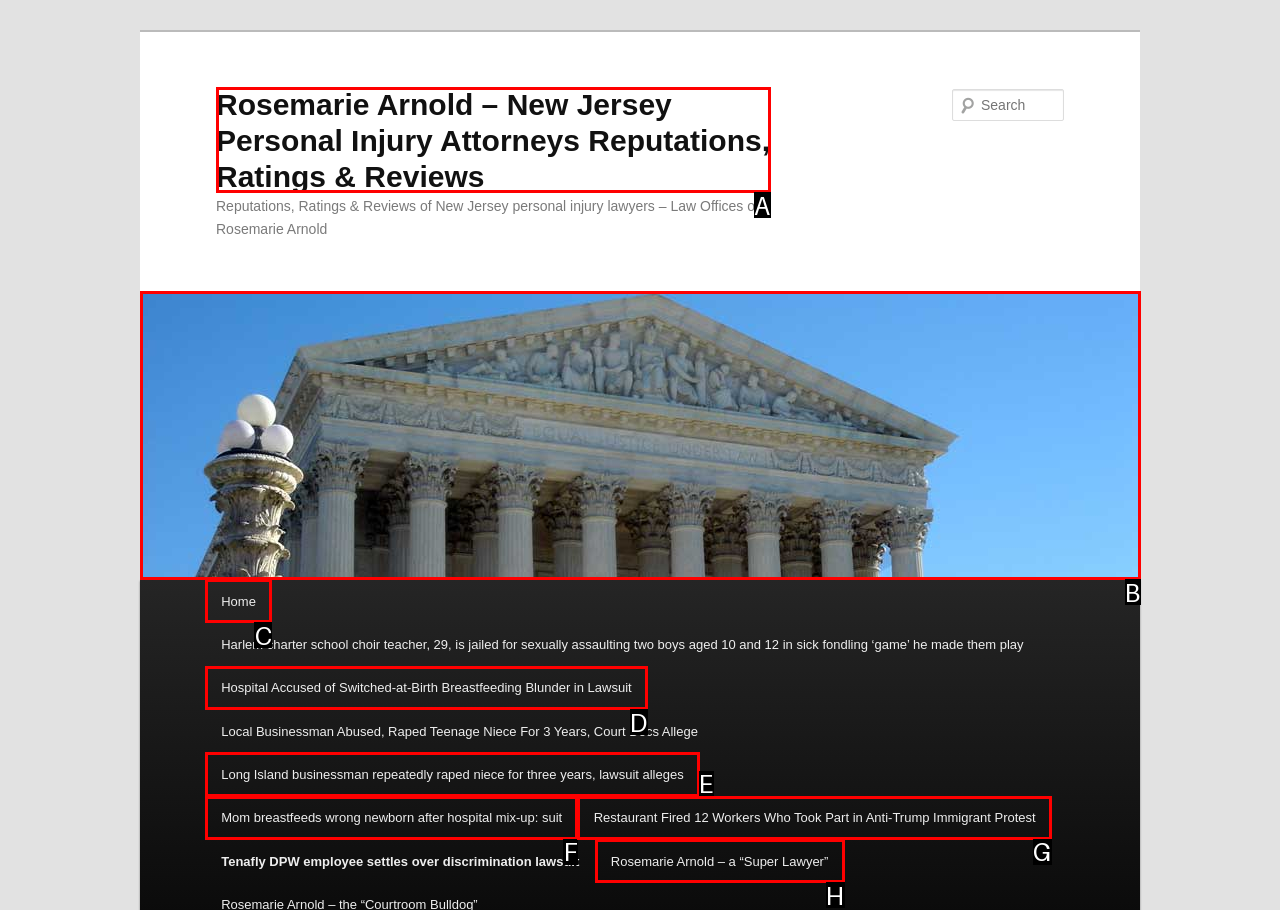Select the letter that corresponds to this element description: Home
Answer with the letter of the correct option directly.

C